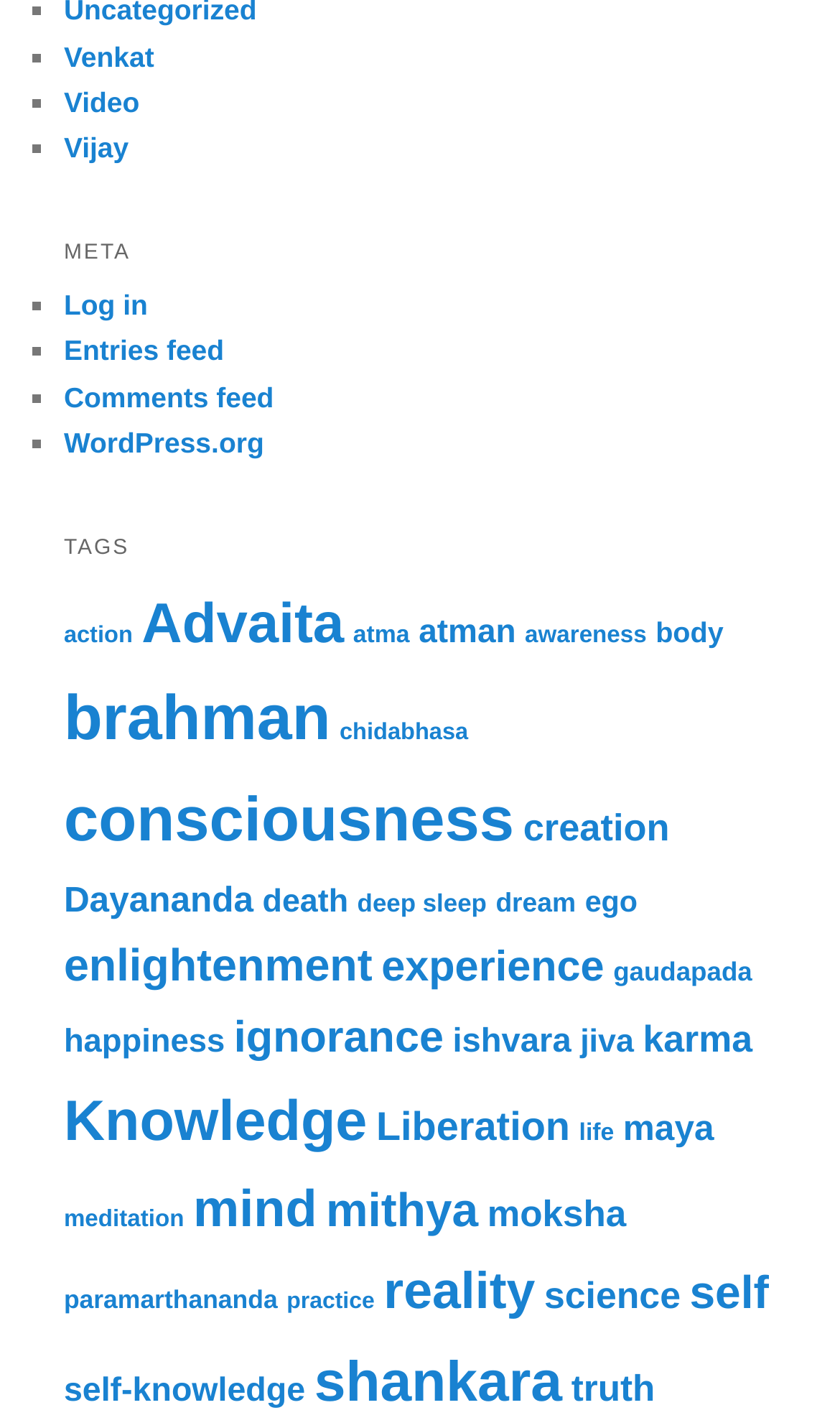Can you pinpoint the bounding box coordinates for the clickable element required for this instruction: "Visit the 'WordPress.org' link"? The coordinates should be four float numbers between 0 and 1, i.e., [left, top, right, bottom].

[0.076, 0.298, 0.314, 0.321]